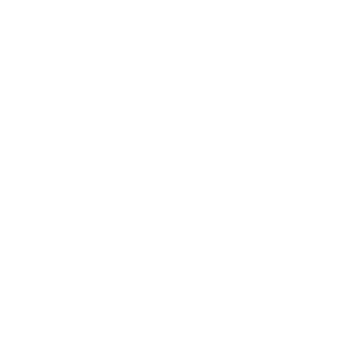What is the purpose of the graphic?
Please answer using one word or phrase, based on the screenshot.

To represent the product